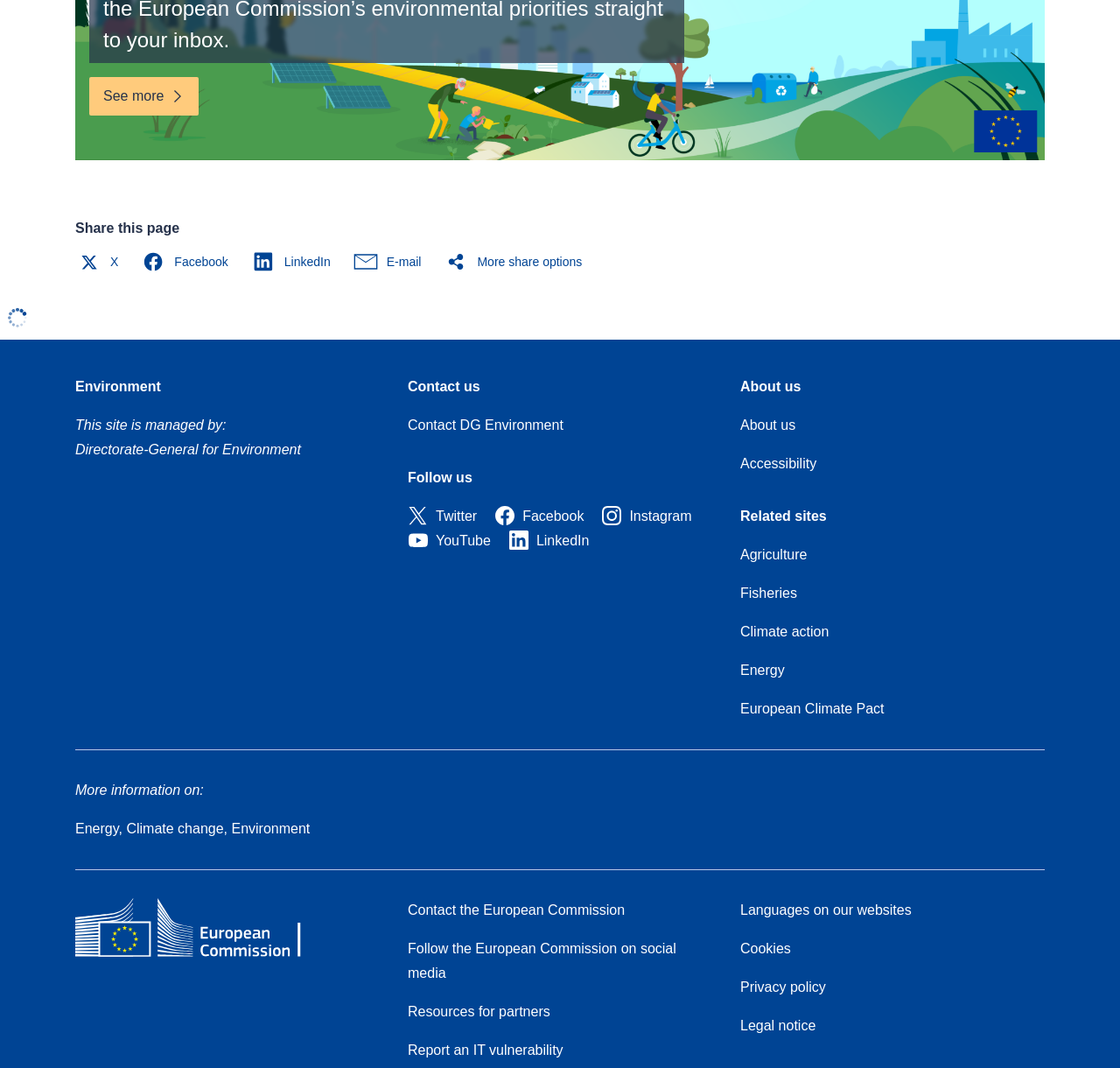Identify the bounding box for the UI element specified in this description: "About us". The coordinates must be four float numbers between 0 and 1, formatted as [left, top, right, bottom].

[0.661, 0.391, 0.71, 0.405]